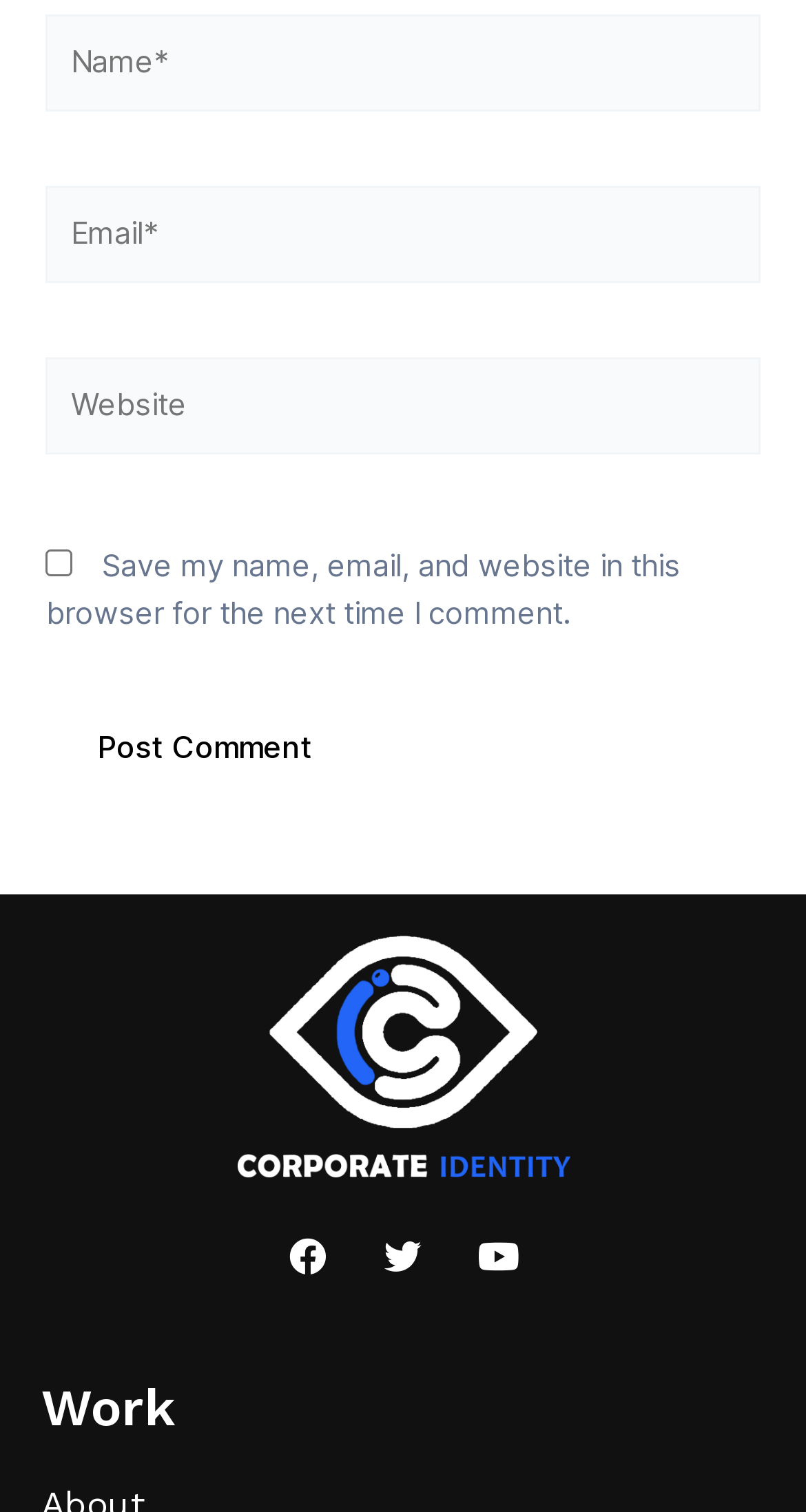Please identify the bounding box coordinates of the region to click in order to complete the given instruction: "Click the post comment button". The coordinates should be four float numbers between 0 and 1, i.e., [left, top, right, bottom].

[0.058, 0.458, 0.452, 0.532]